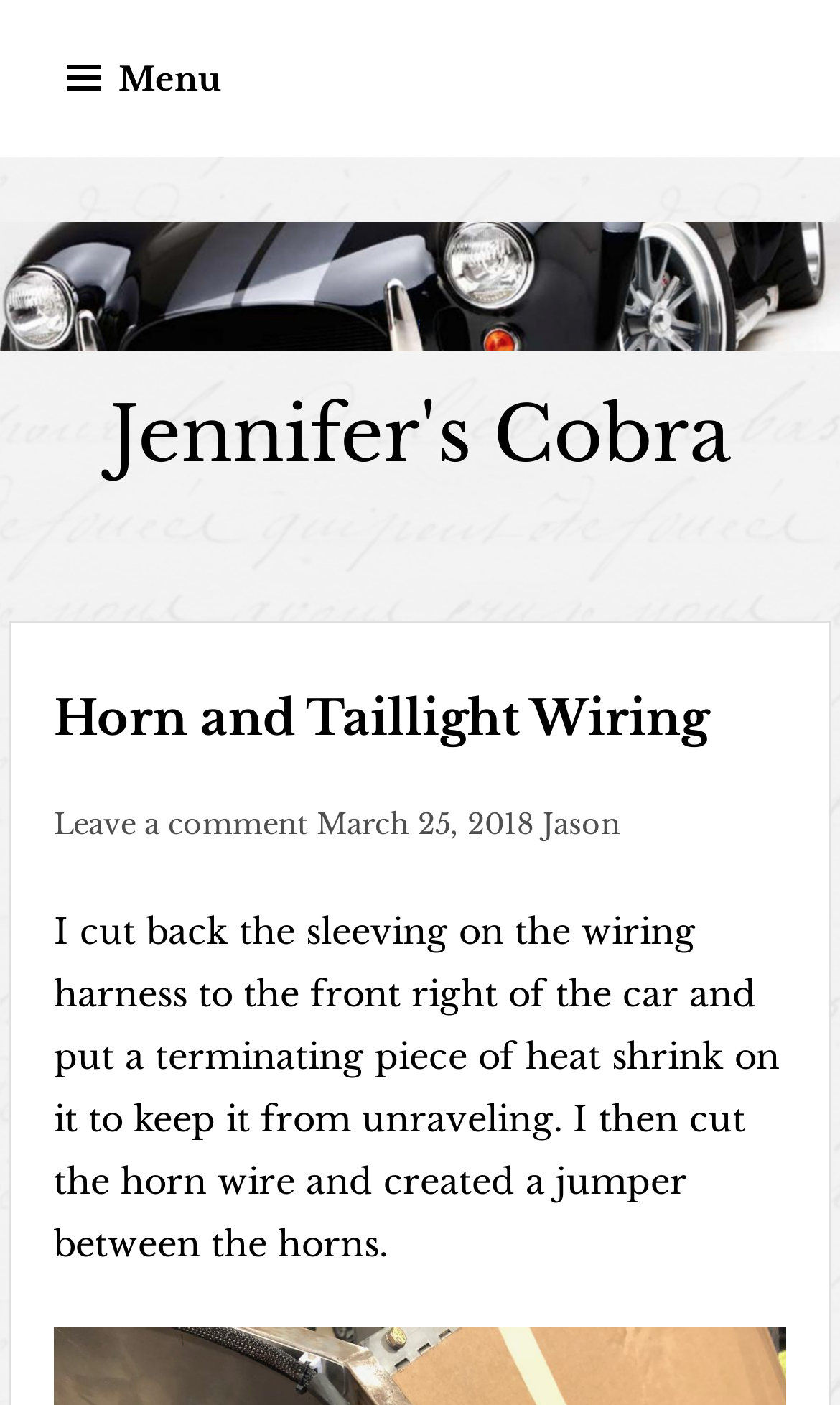Given the element description: "Menu", predict the bounding box coordinates of this UI element. The coordinates must be four float numbers between 0 and 1, given as [left, top, right, bottom].

[0.01, 0.008, 0.307, 0.104]